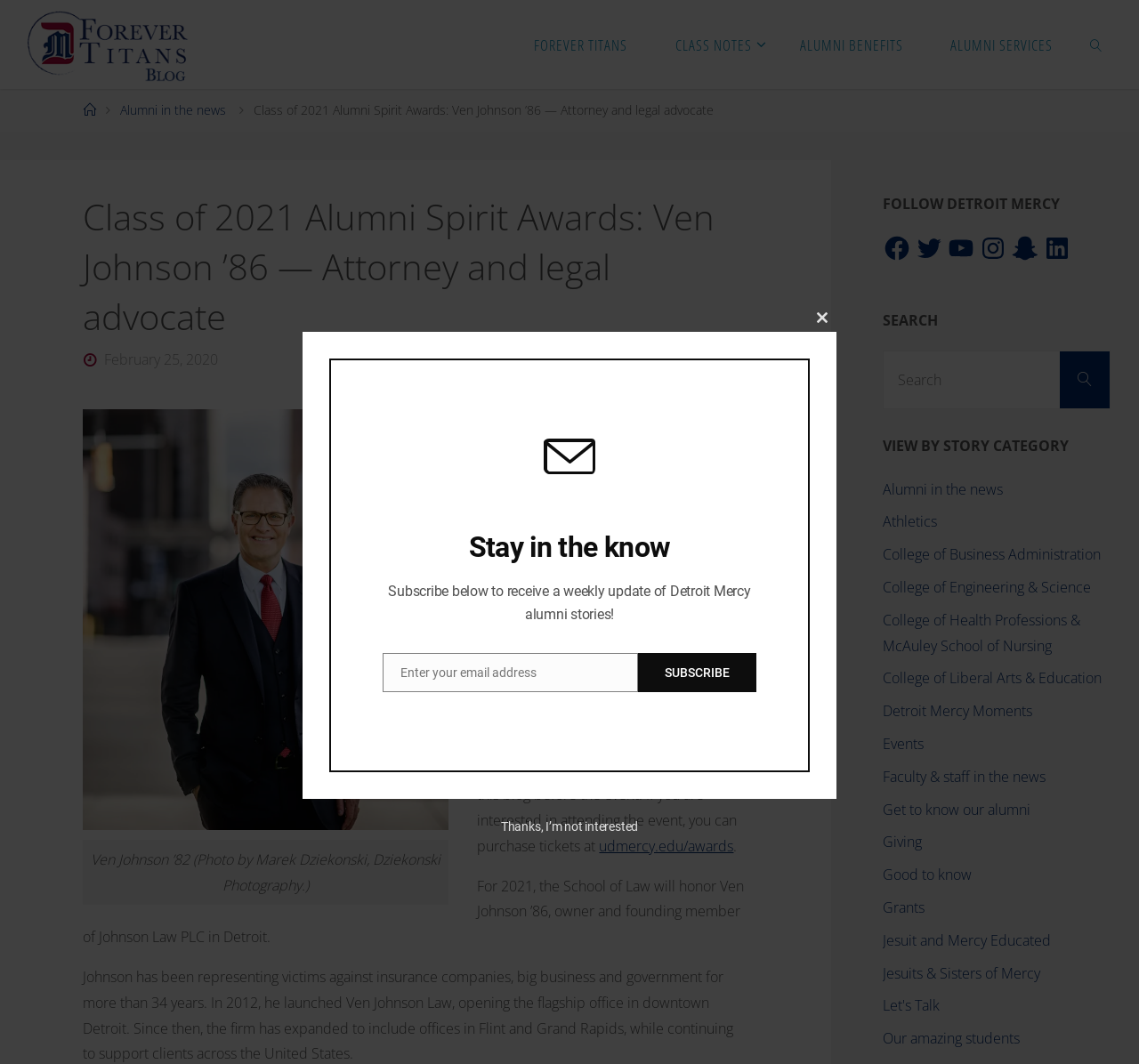Determine the coordinates of the bounding box for the clickable area needed to execute this instruction: "Search for something".

[0.776, 0.331, 0.974, 0.384]